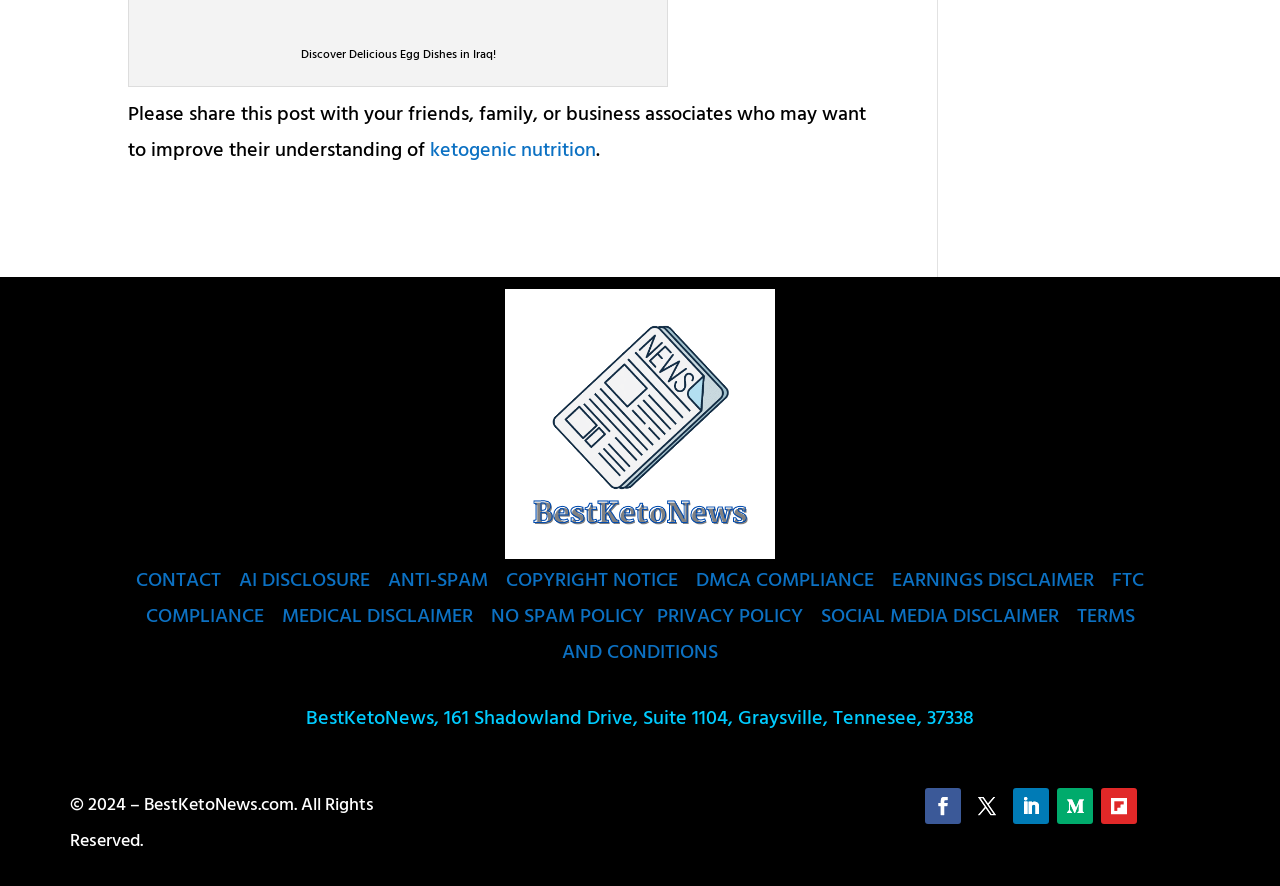Please locate the clickable area by providing the bounding box coordinates to follow this instruction: "Share this post on social media".

[0.723, 0.89, 0.751, 0.93]